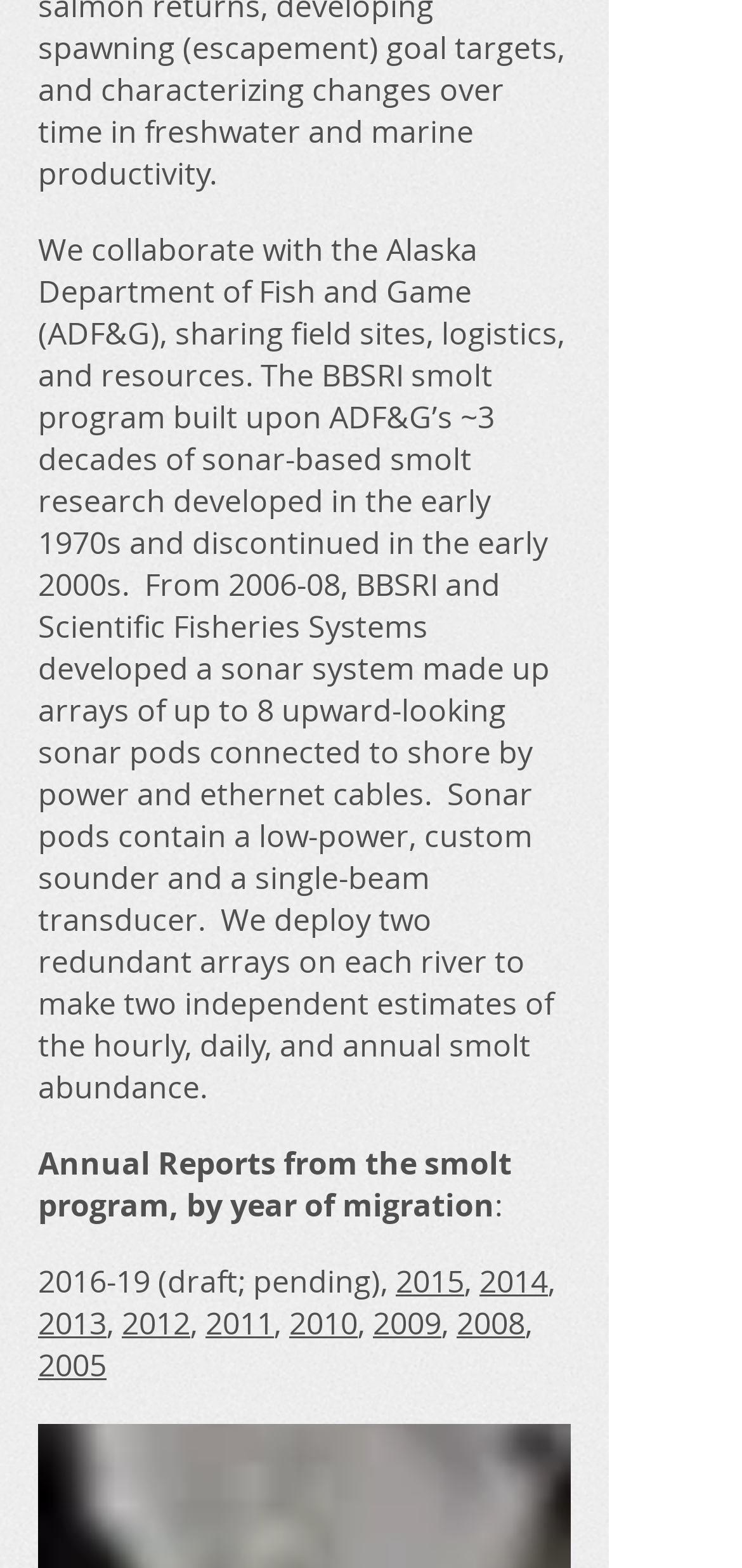Give a one-word or phrase response to the following question: What is the purpose of the sonar pods?

To contain a low-power custom sounder and a single-beam transducer